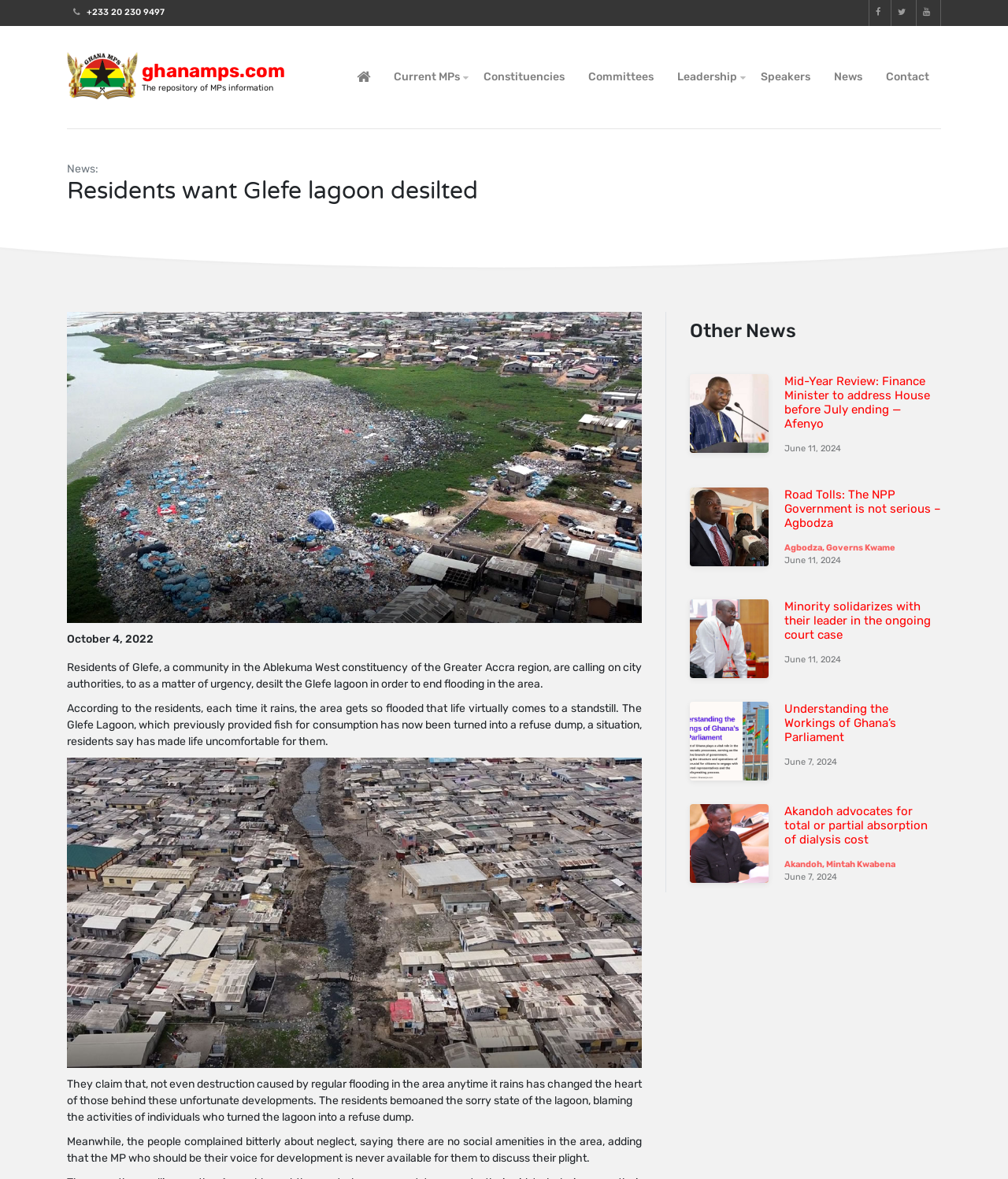Kindly determine the bounding box coordinates for the clickable area to achieve the given instruction: "Check the 'Other News' section".

[0.684, 0.265, 0.934, 0.291]